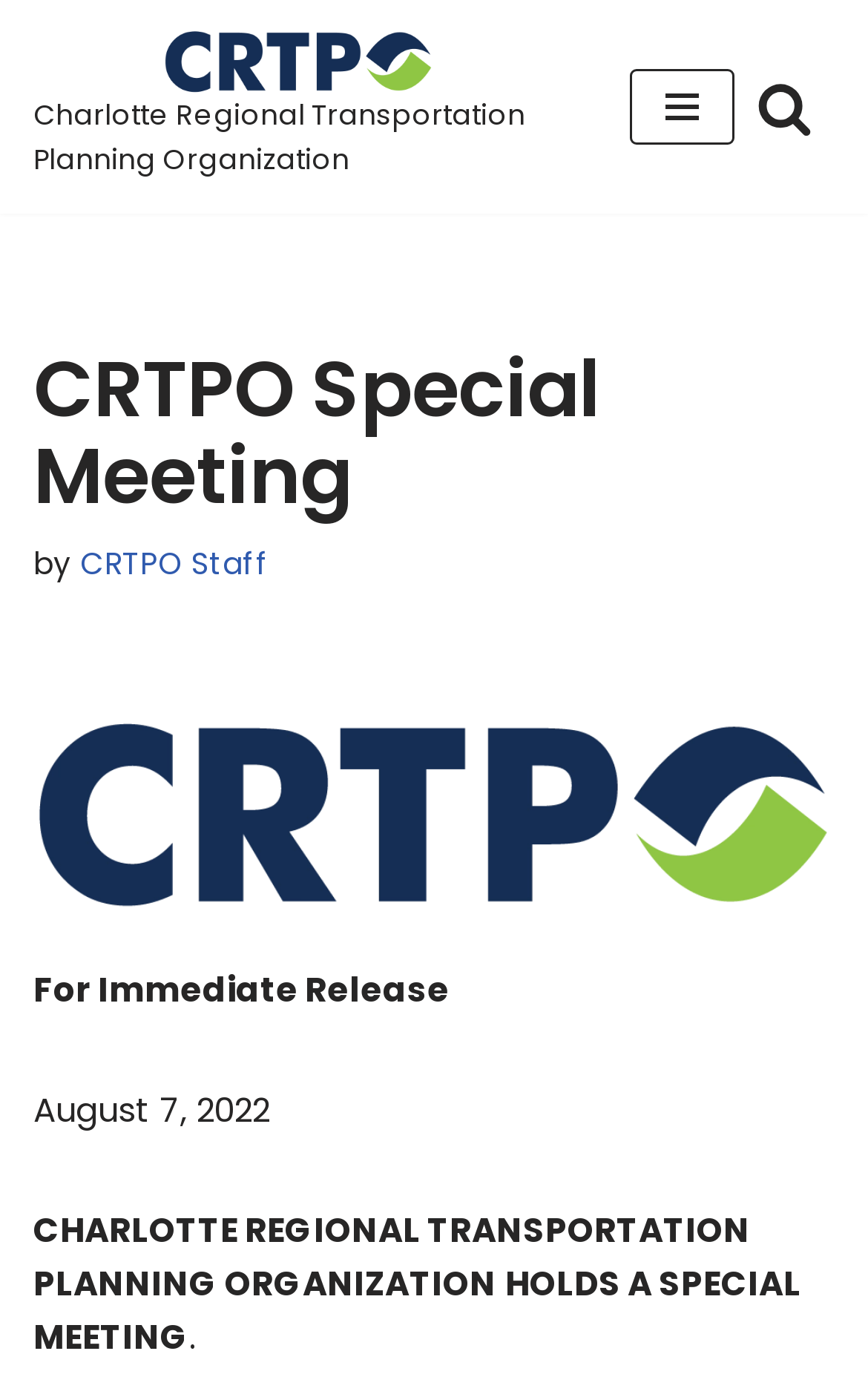Please determine and provide the text content of the webpage's heading.

CRTPO Special Meeting